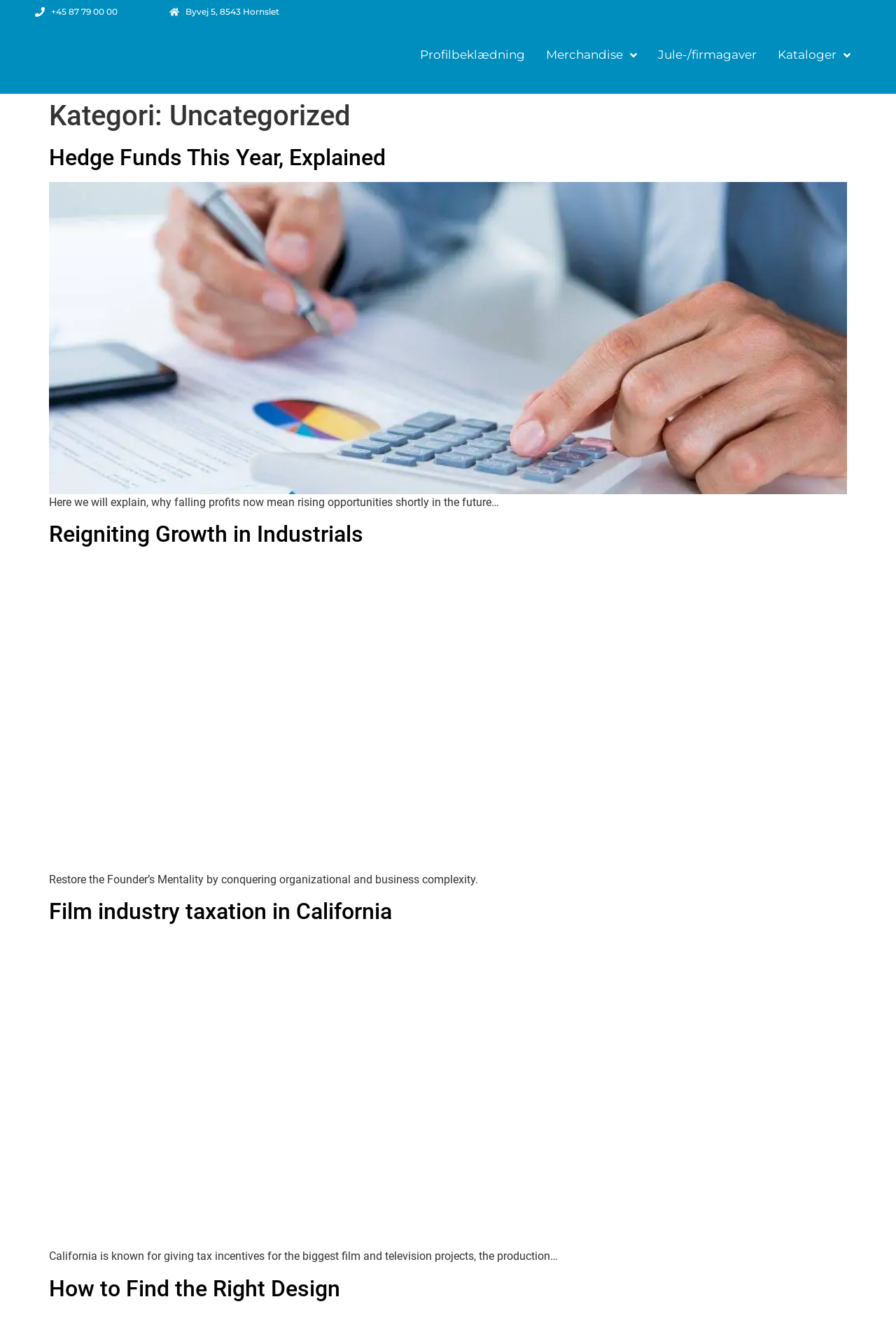Provide a short answer using a single word or phrase for the following question: 
What is the category of the articles on this webpage?

Uncategorized